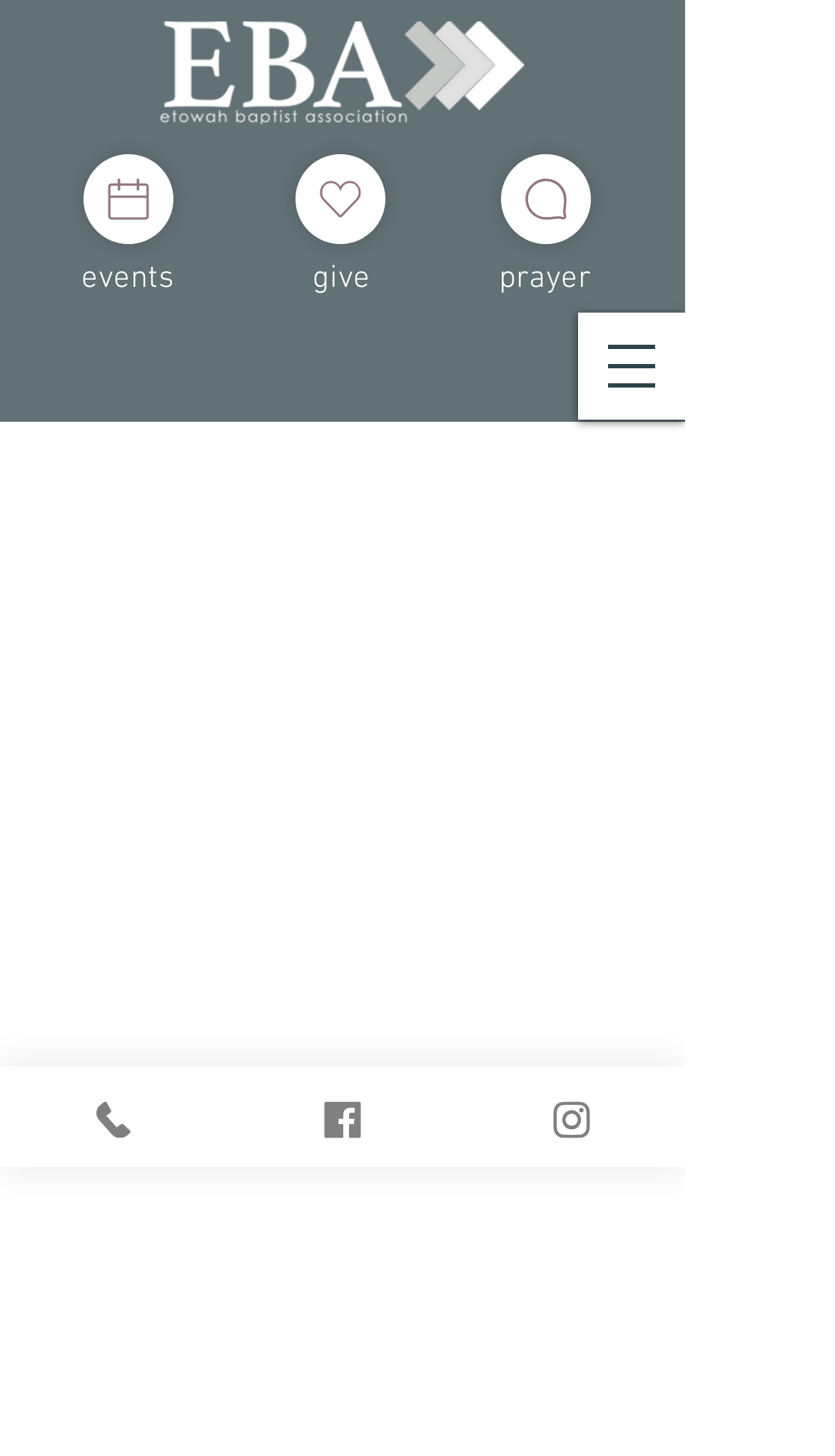Determine the bounding box coordinates of the clickable element necessary to fulfill the instruction: "Make a donation". Provide the coordinates as four float numbers within the 0 to 1 range, i.e., [left, top, right, bottom].

[0.326, 0.178, 0.492, 0.204]